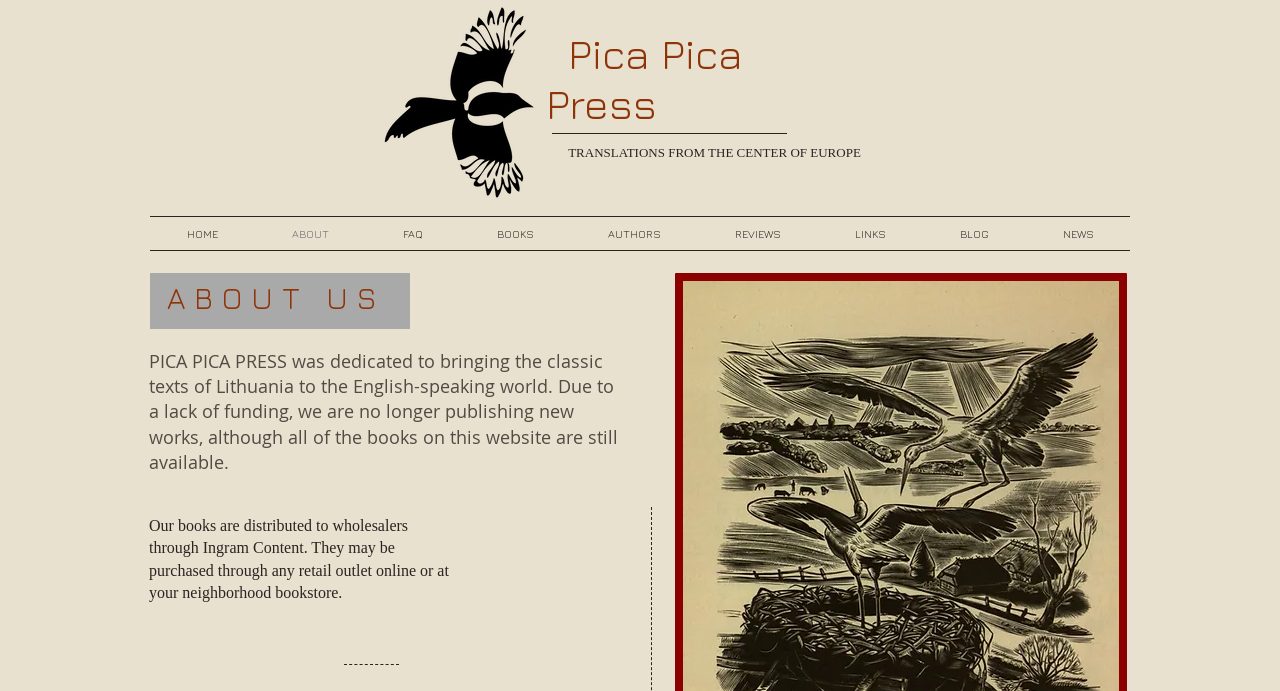For the element described, predict the bounding box coordinates as (top-left x, top-left y, bottom-right x, bottom-right y). All values should be between 0 and 1. Element description: parent_node: Pica Pica

[0.117, 0.313, 0.152, 0.334]